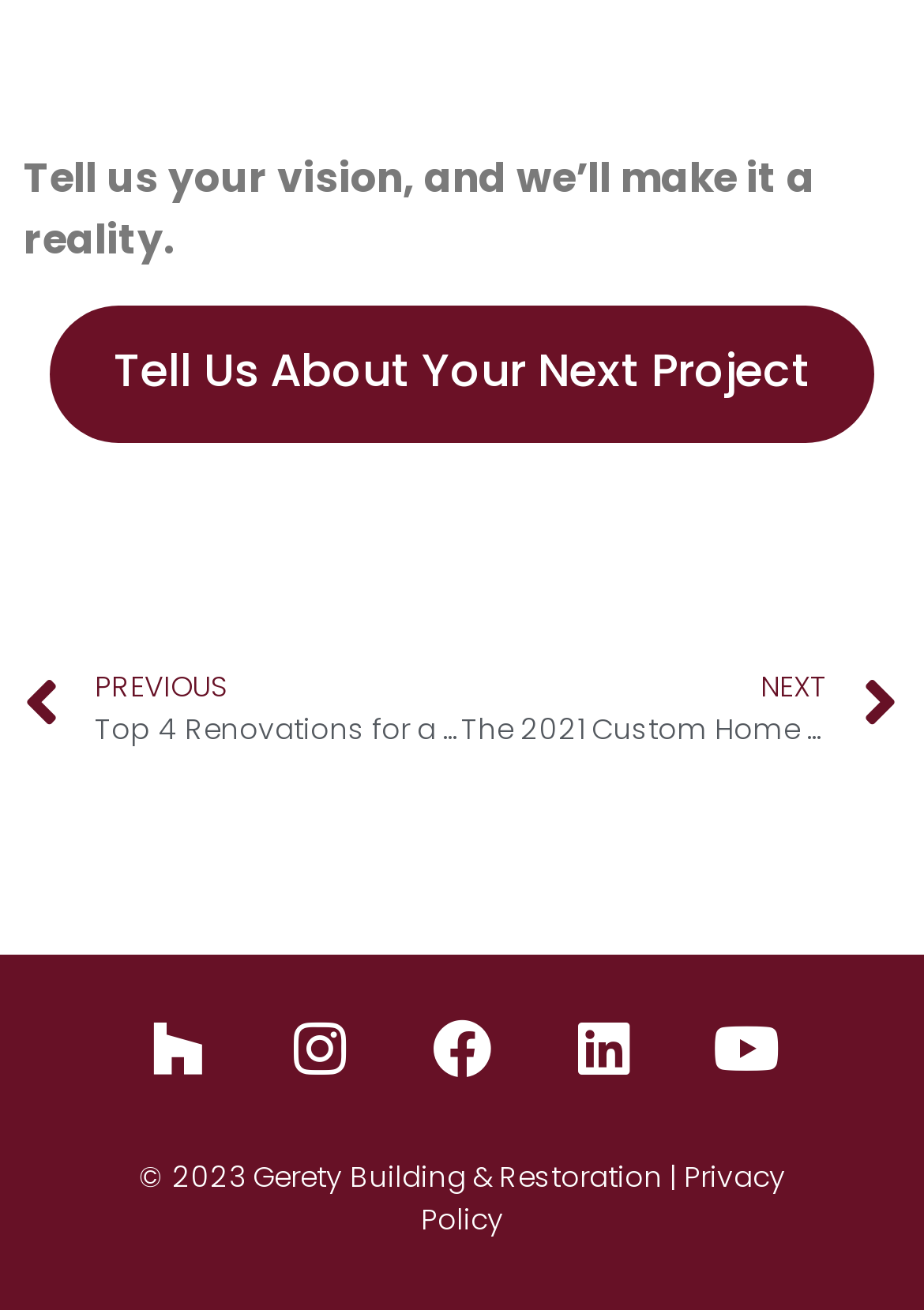Respond with a single word or phrase:
What is the theme of the previous article?

Home Refresh this Fall